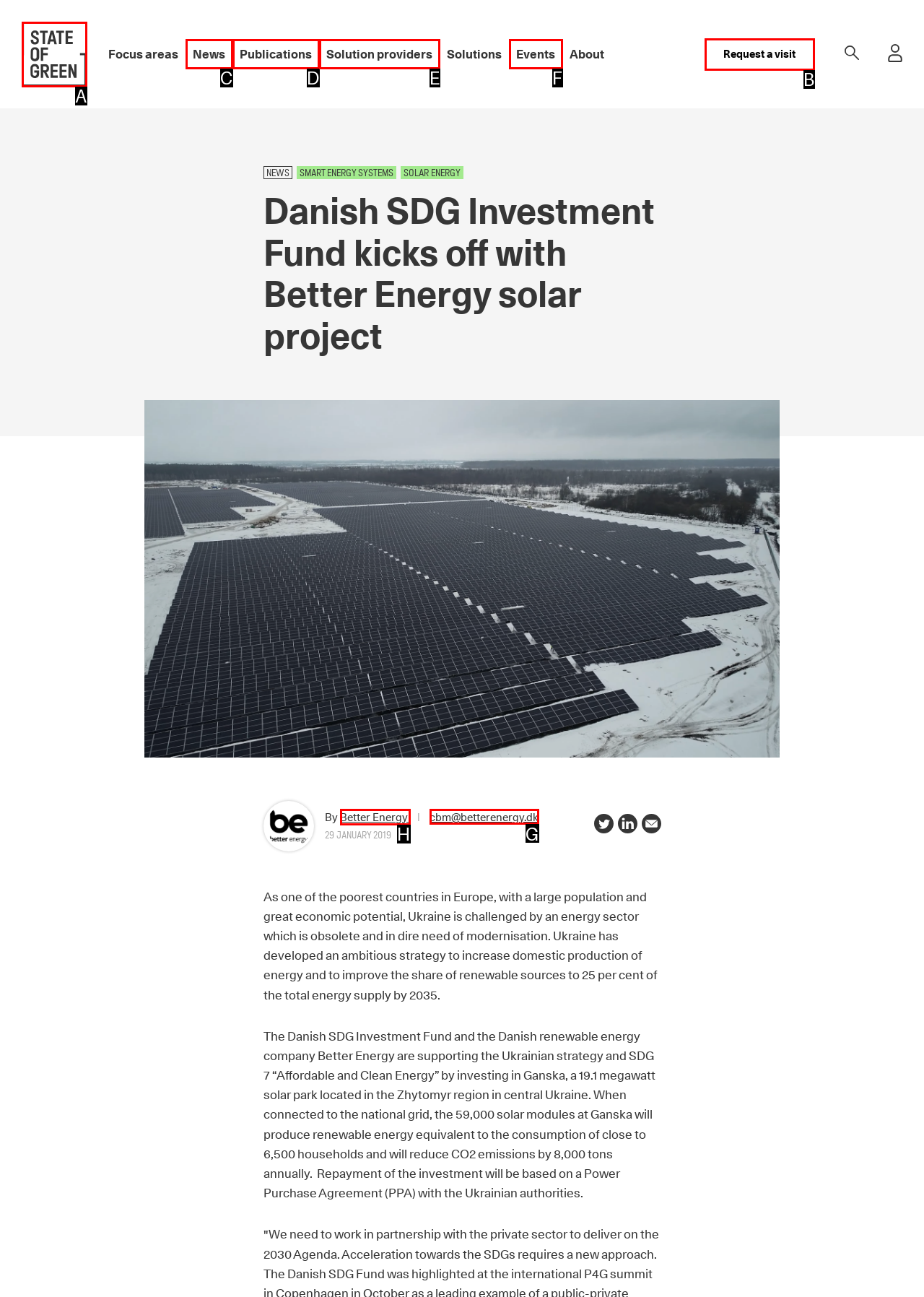Which HTML element should be clicked to fulfill the following task: Click the ABOUT link?
Reply with the letter of the appropriate option from the choices given.

None